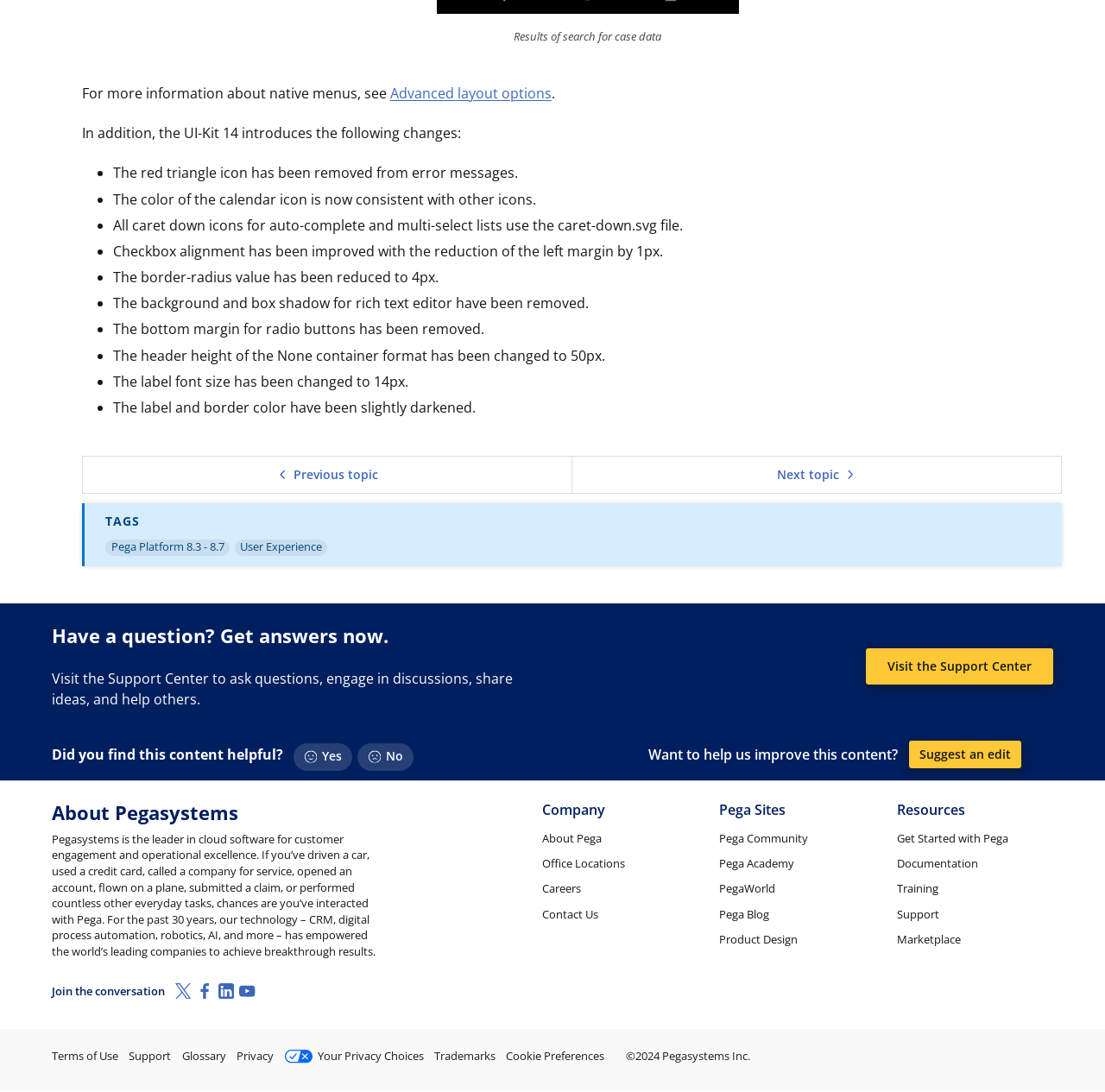Given the element description Visit the Support Center, identify the bounding box coordinates for the UI element on the webpage screenshot. The format should be (top-left x, top-left y, bottom-right x, bottom-right y), with values between 0 and 1.

[0.784, 0.593, 0.953, 0.627]